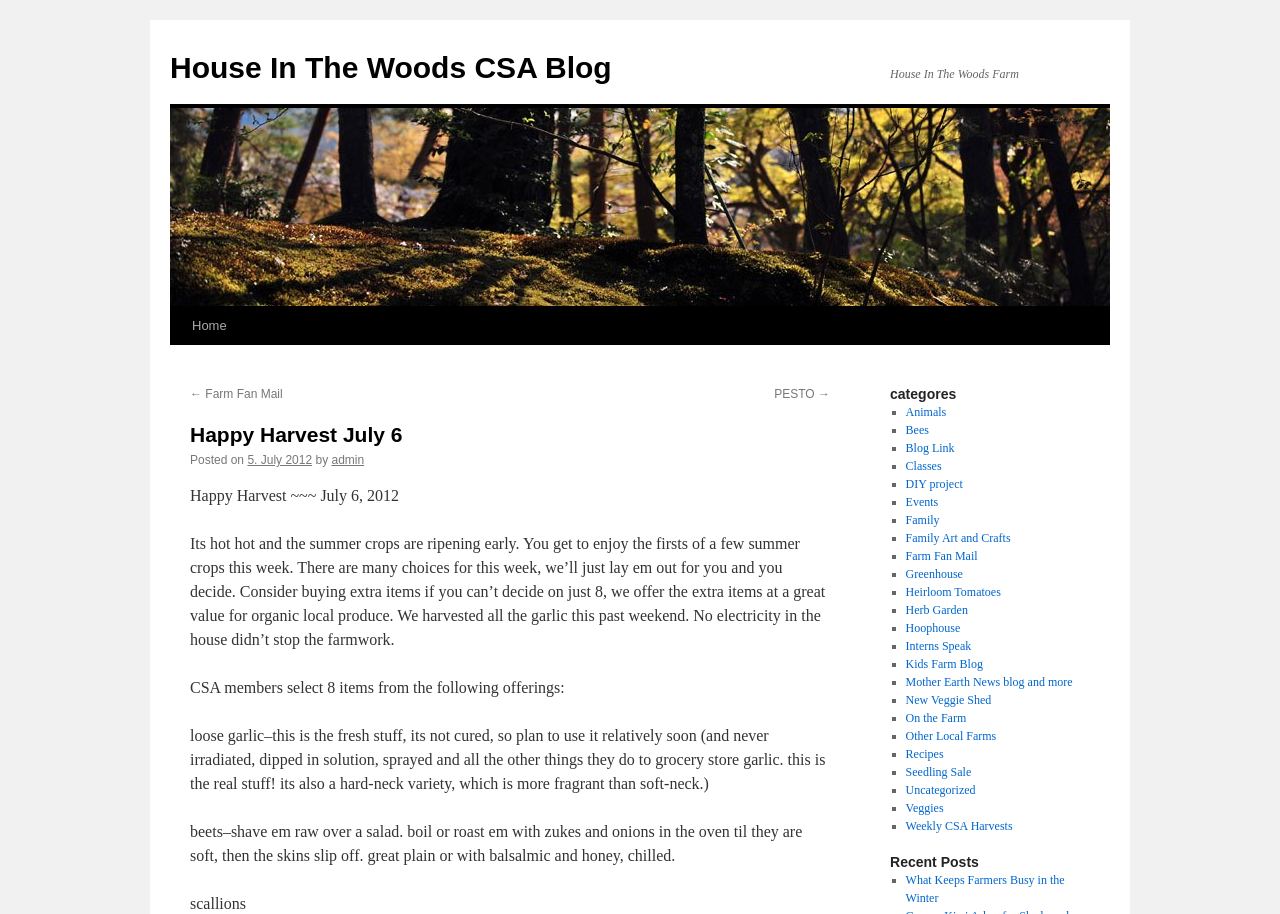Find the bounding box coordinates of the area that needs to be clicked in order to achieve the following instruction: "Click on the 'Home' link". The coordinates should be specified as four float numbers between 0 and 1, i.e., [left, top, right, bottom].

[0.142, 0.336, 0.185, 0.377]